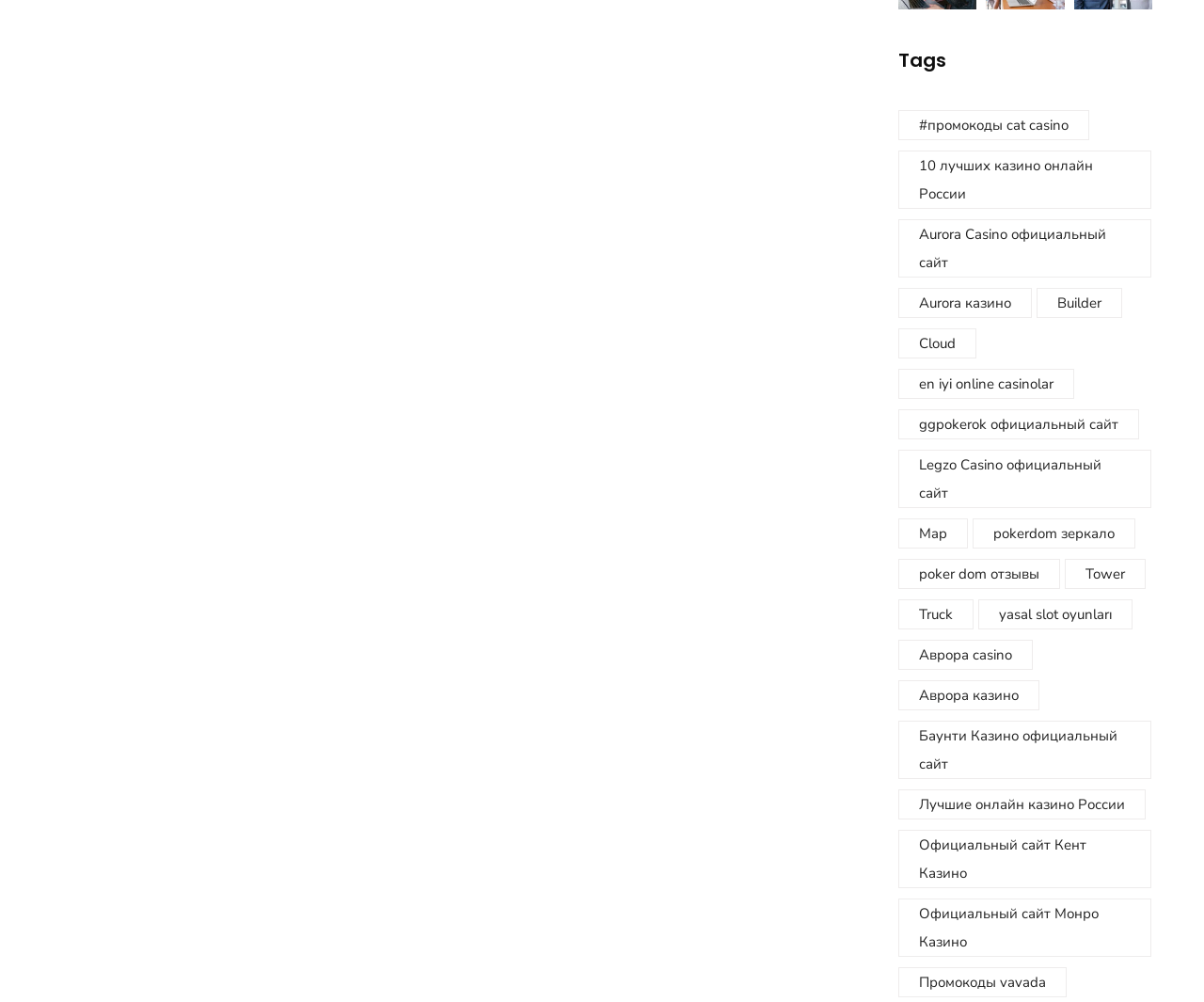How many items are in the 'Legzo Casino официальный сайт' category?
Look at the image and respond with a one-word or short-phrase answer.

6